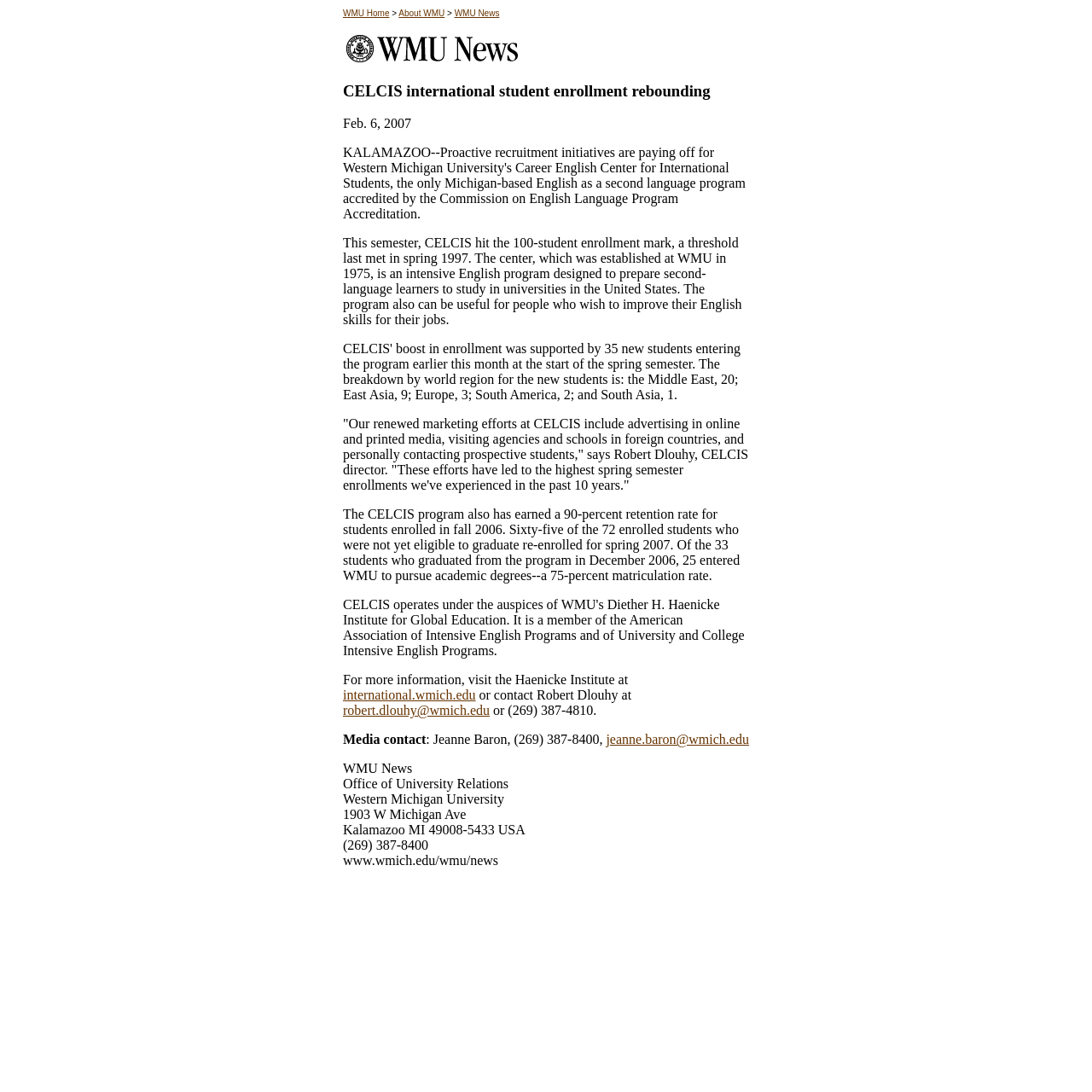What is the contact email of Robert Dlouhy?
Using the information from the image, provide a comprehensive answer to the question.

The article mentions that for more information, one can contact Robert Dlouhy at robert.dlouhy@wmich.edu or (269) 387-4810.